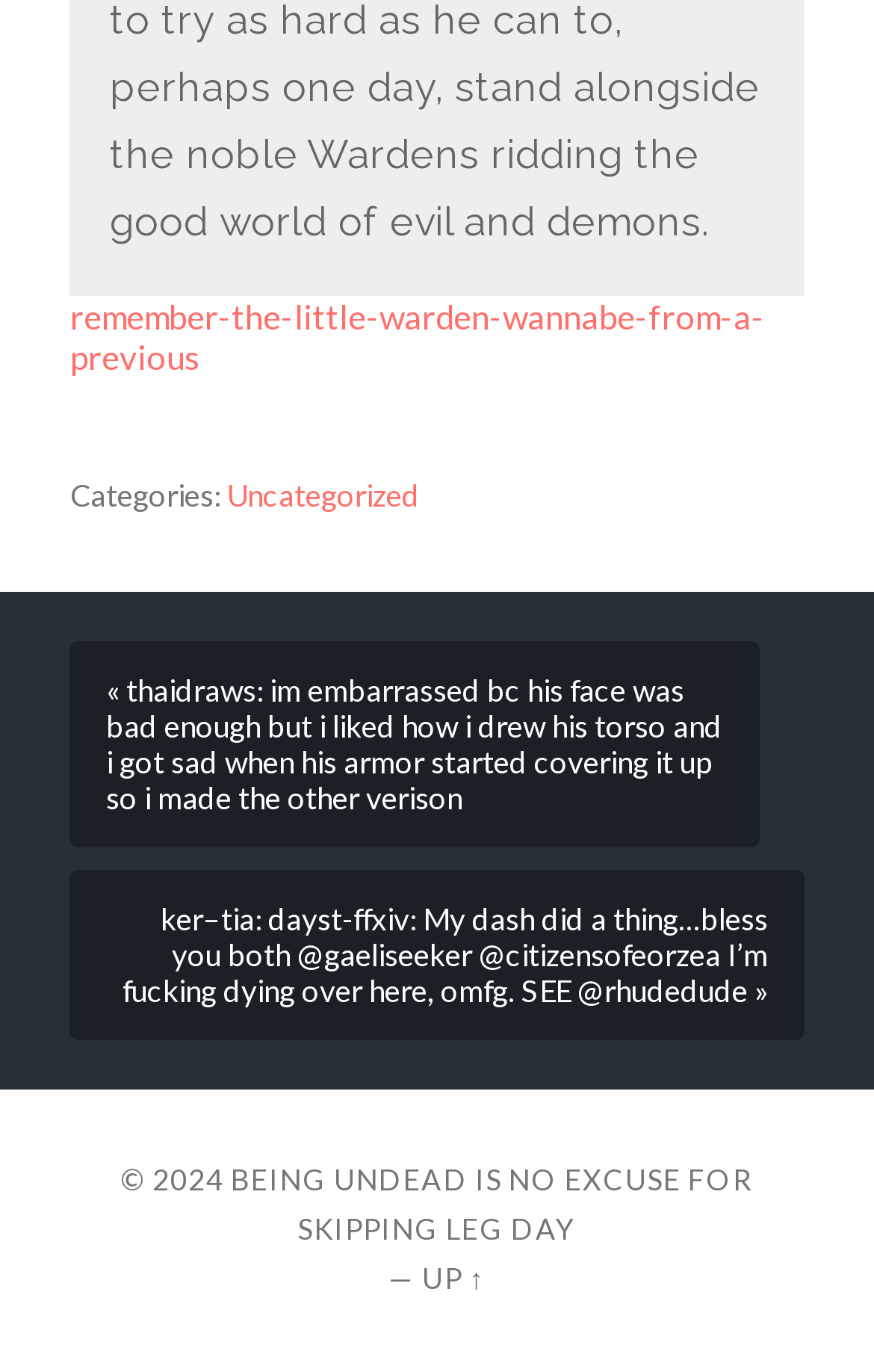Provide a one-word or short-phrase response to the question:
How many links are there in the main content area?

3